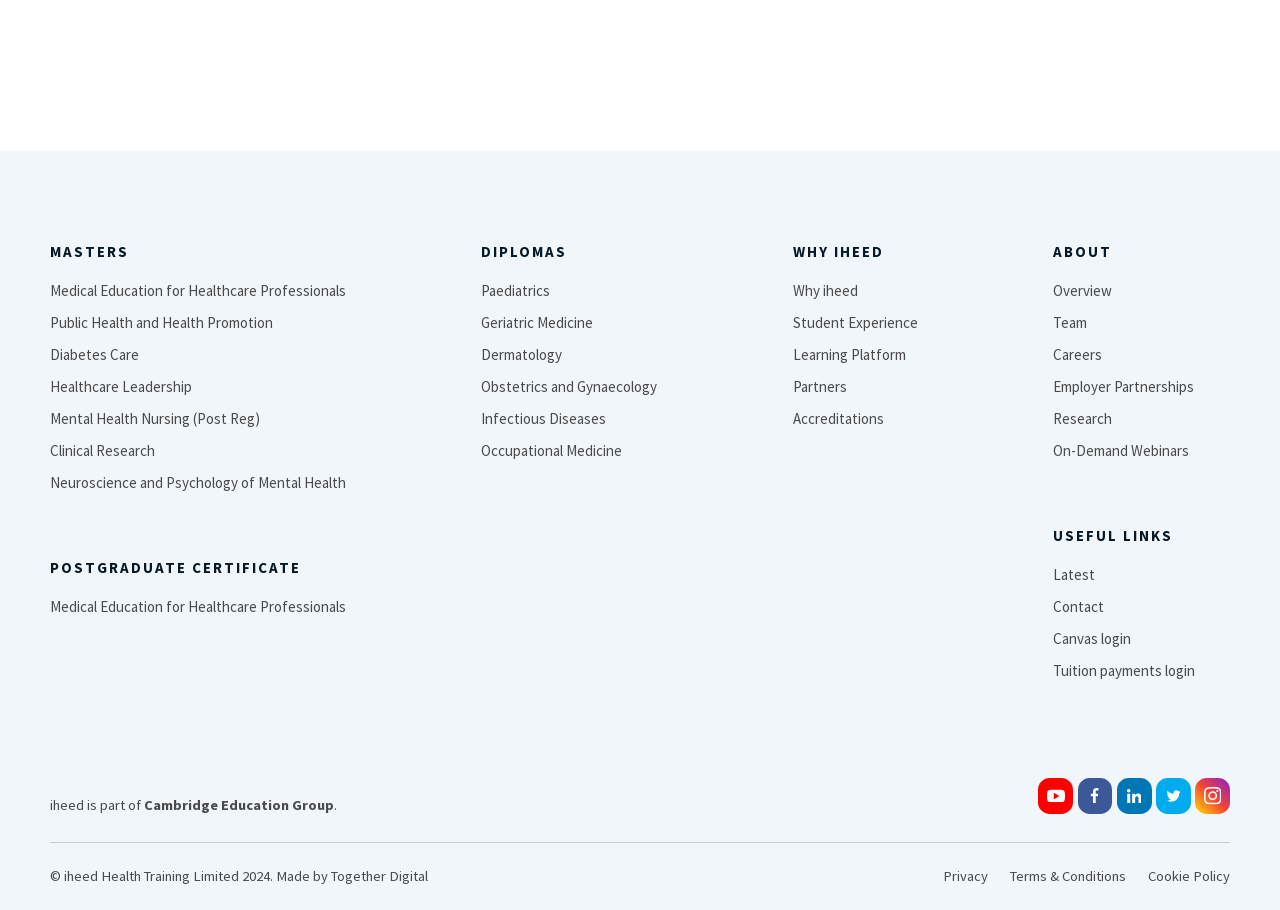Utilize the details in the image to thoroughly answer the following question: What is the name of the organization that iheed is part of?

According to the text at the bottom of the webpage, iheed is part of Cambridge Education Group.